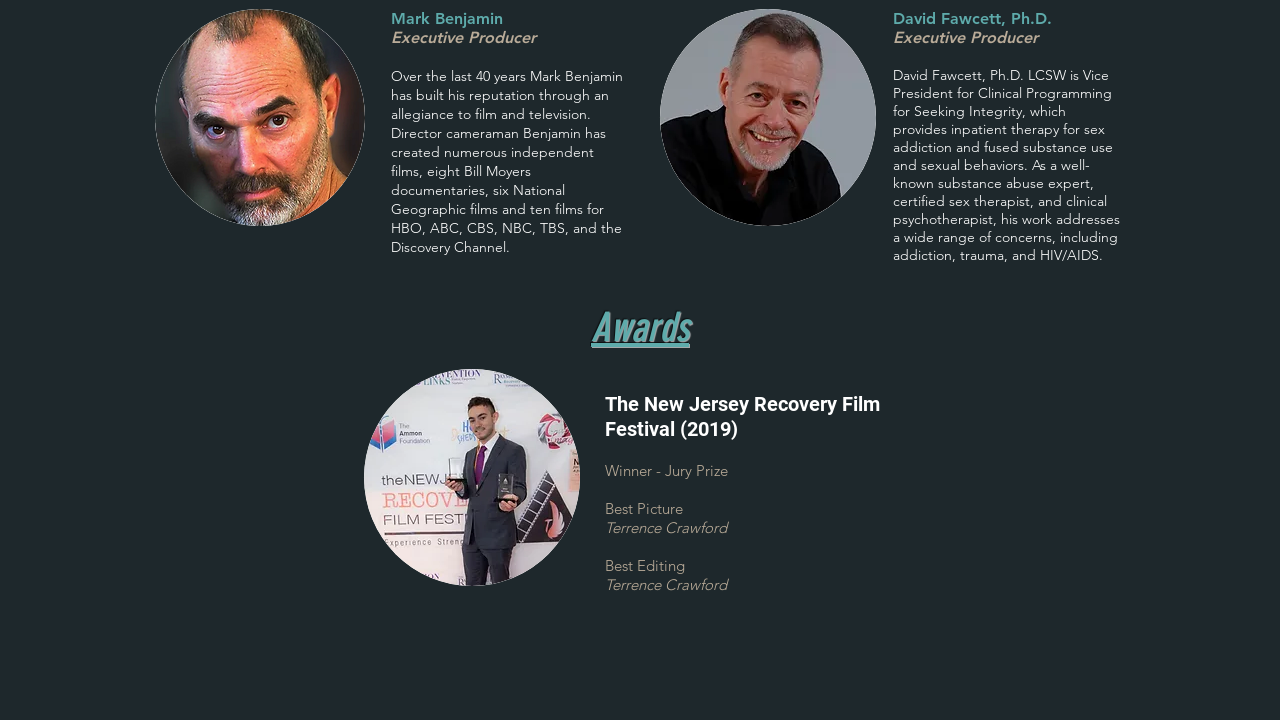Using the webpage screenshot, find the UI element described by 2019). Provide the bounding box coordinates in the format (top-left x, top-left y, bottom-right x, bottom-right y), ensuring all values are floating point numbers between 0 and 1.

[0.537, 0.579, 0.577, 0.612]